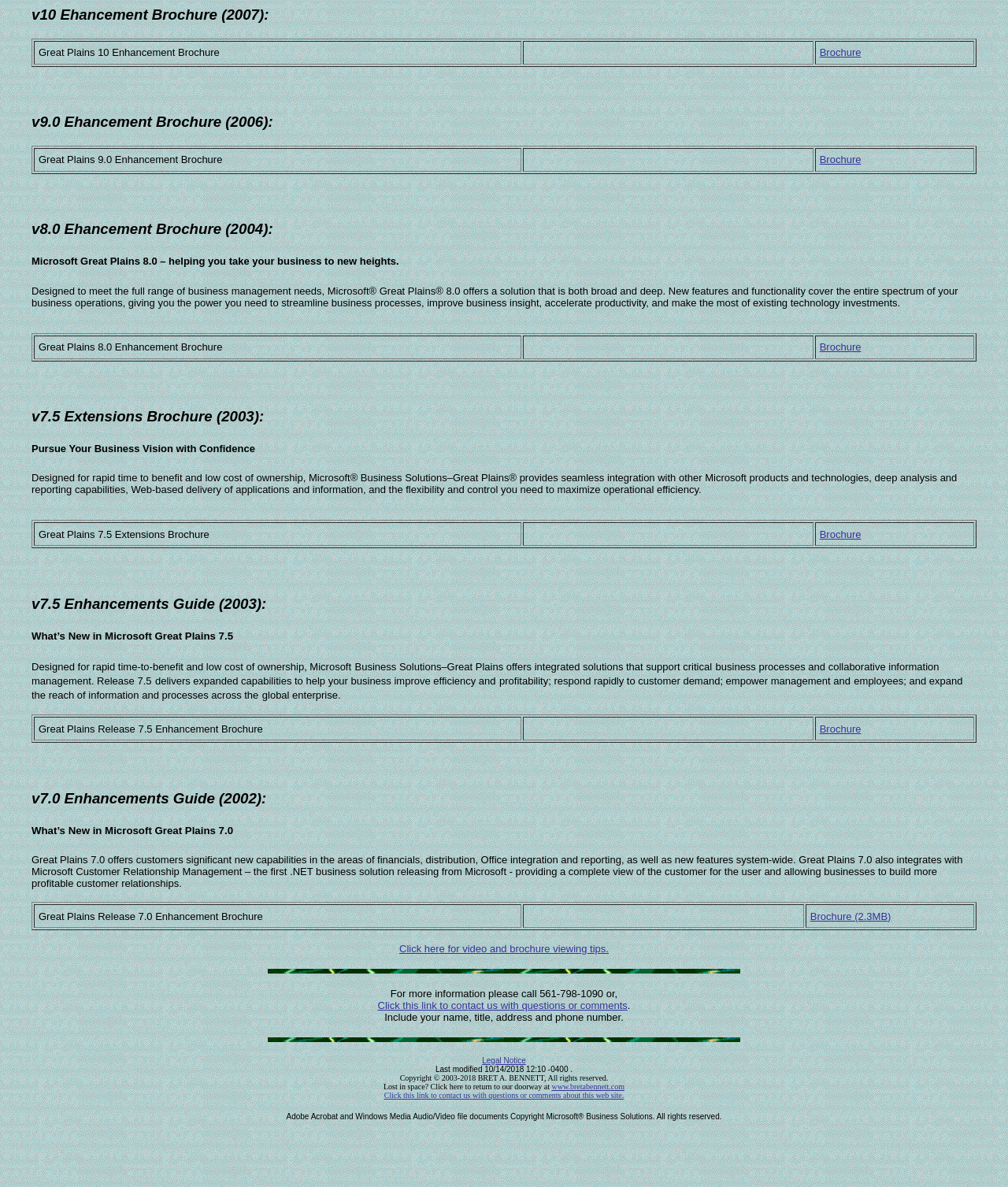What is the main topic of this webpage?
Please use the image to deliver a detailed and complete answer.

Based on the multiple headings and tables on the webpage, it appears that the main topic is Microsoft Great Plains, a business management software, and its various versions and enhancements.